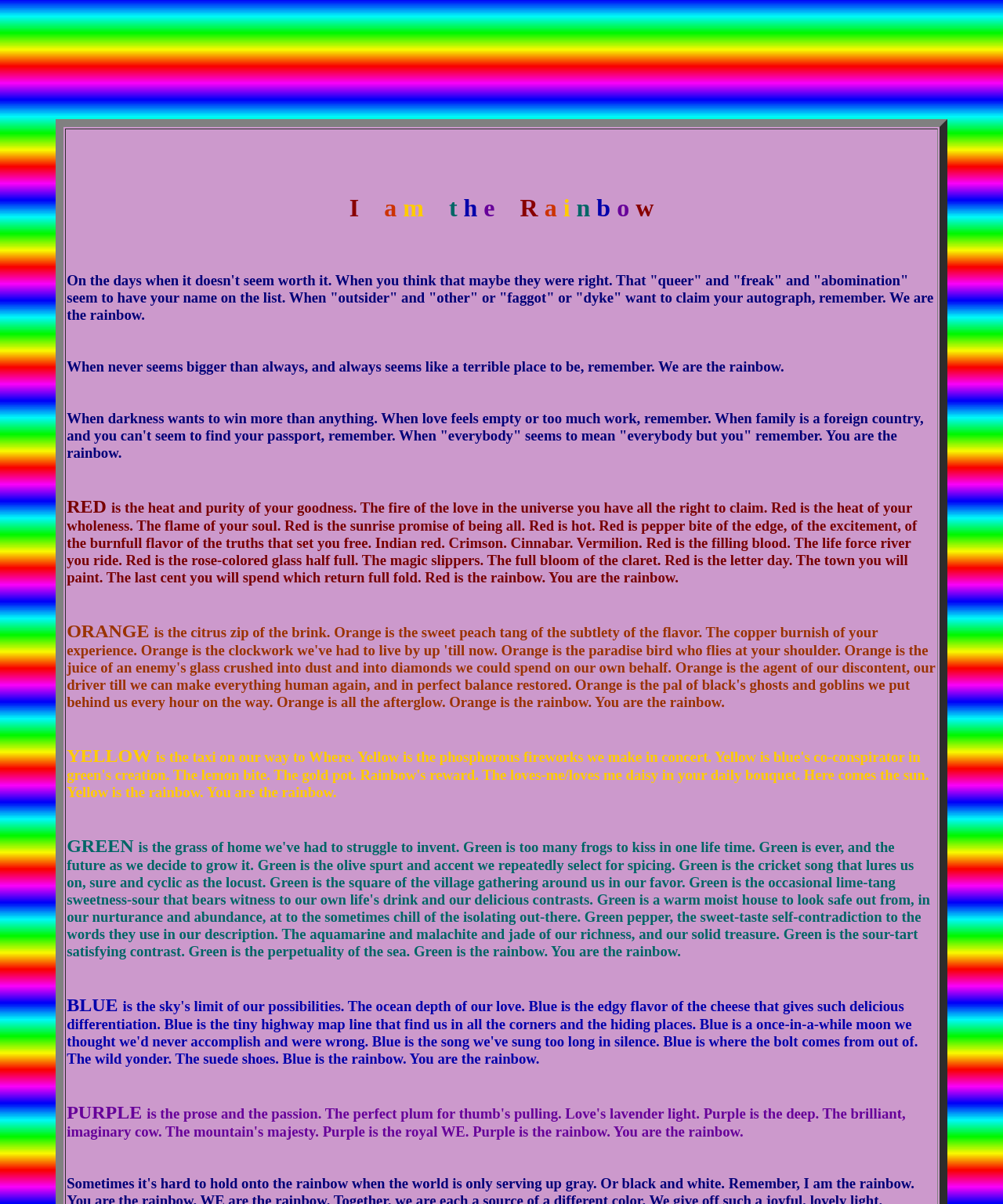Create a detailed narrative of the webpage’s visual and textual elements.

This webpage is a poetic and uplifting message, with a focus on self-acceptance and empowerment. At the top, there is a brief title "I Am The Rainbow". Below this title, there are three paragraphs of text that form the core message of the page. These paragraphs are positioned in a vertical column, with each one building upon the previous one. The text is written in a lyrical and encouraging tone, urging the reader to remember their worth and identity, especially in times of struggle or self-doubt.

Following these paragraphs, there is a series of colorful headings, each representing a different color of the rainbow. These headings are arranged in a vertical column, with each one positioned below the previous one. The colors, in order, are RED, ORANGE, YELLOW, GREEN, BLUE, and PURPLE. Each color heading is accompanied by a longer passage of text that explores the symbolic meaning and significance of that color. These passages are positioned to the right of their corresponding color headings, and they flow into each other to form a cohesive and uplifting message. Overall, the webpage is a vibrant and inspiring celebration of individuality and self-expression.